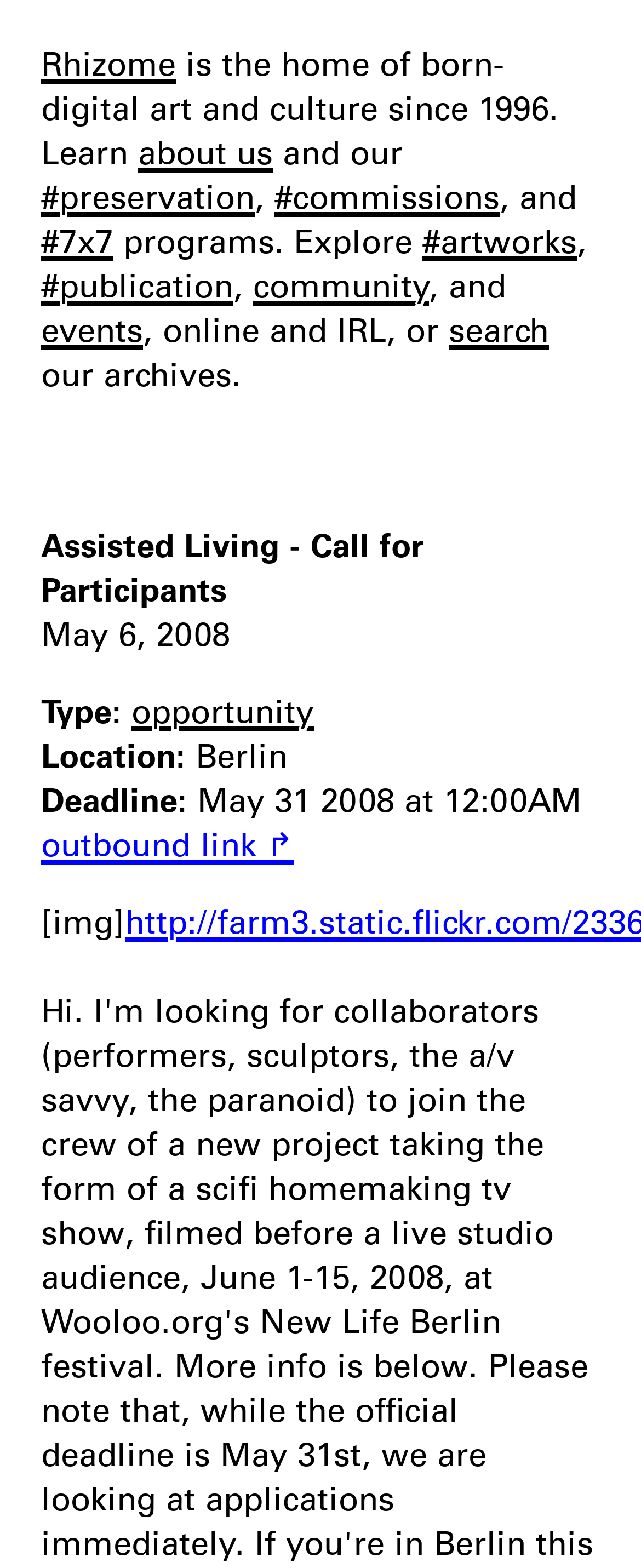Please locate the clickable area by providing the bounding box coordinates to follow this instruction: "visit the outbound link".

[0.064, 0.525, 0.459, 0.551]